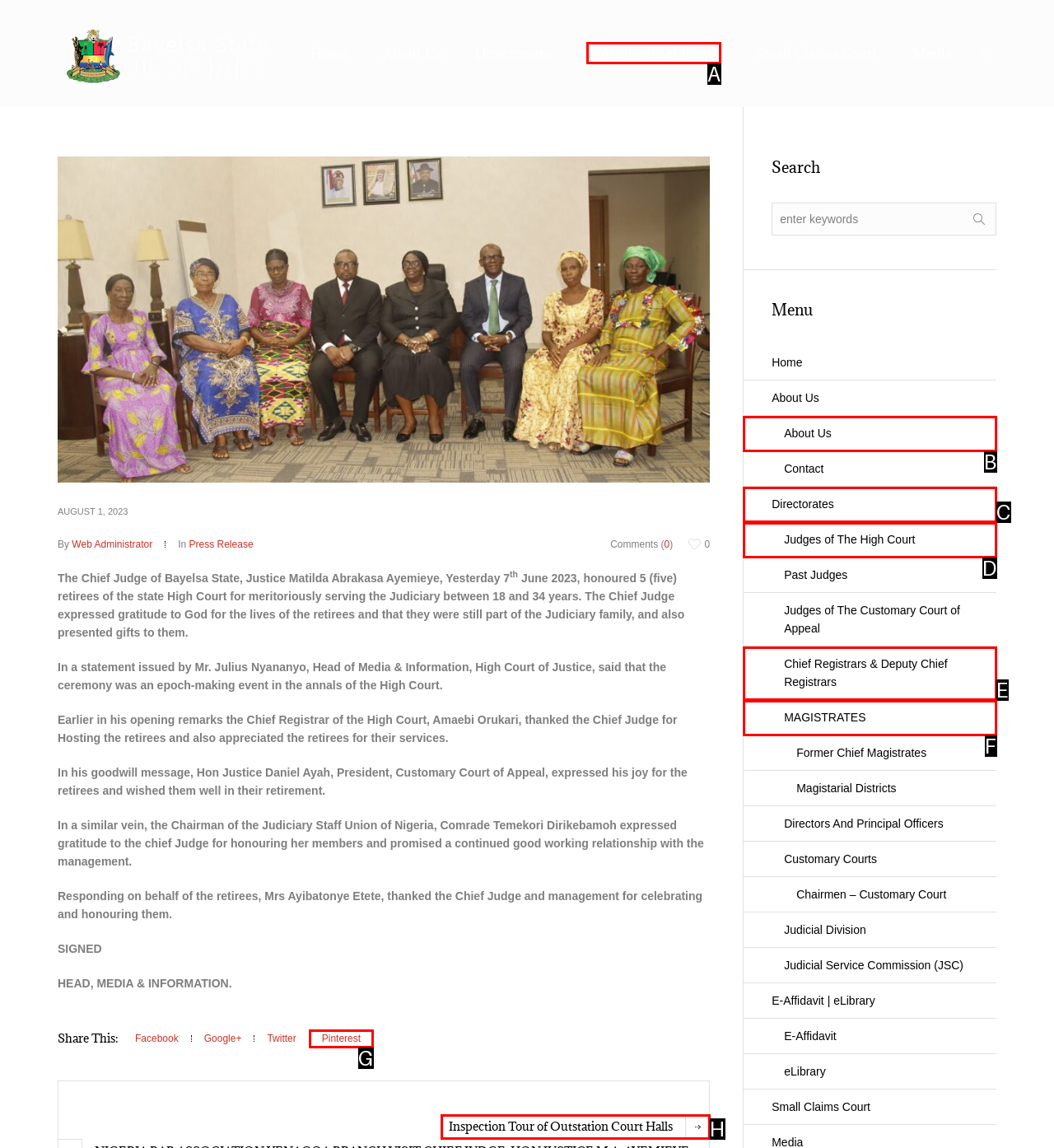Using the provided description: Judges of The High Court, select the most fitting option and return its letter directly from the choices.

D